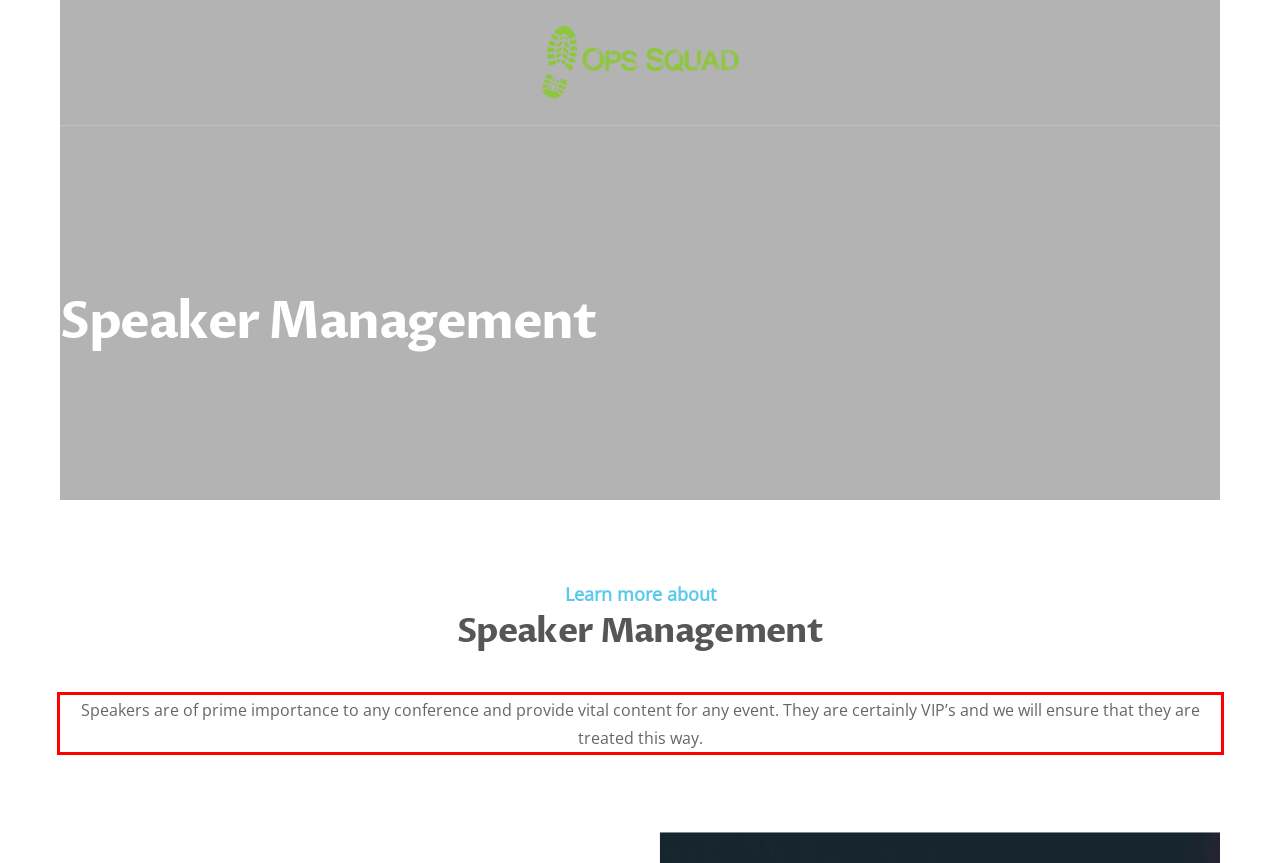Examine the webpage screenshot and use OCR to recognize and output the text within the red bounding box.

Speakers are of prime importance to any conference and provide vital content for any event. They are certainly VIP’s and we will ensure that they are treated this way.